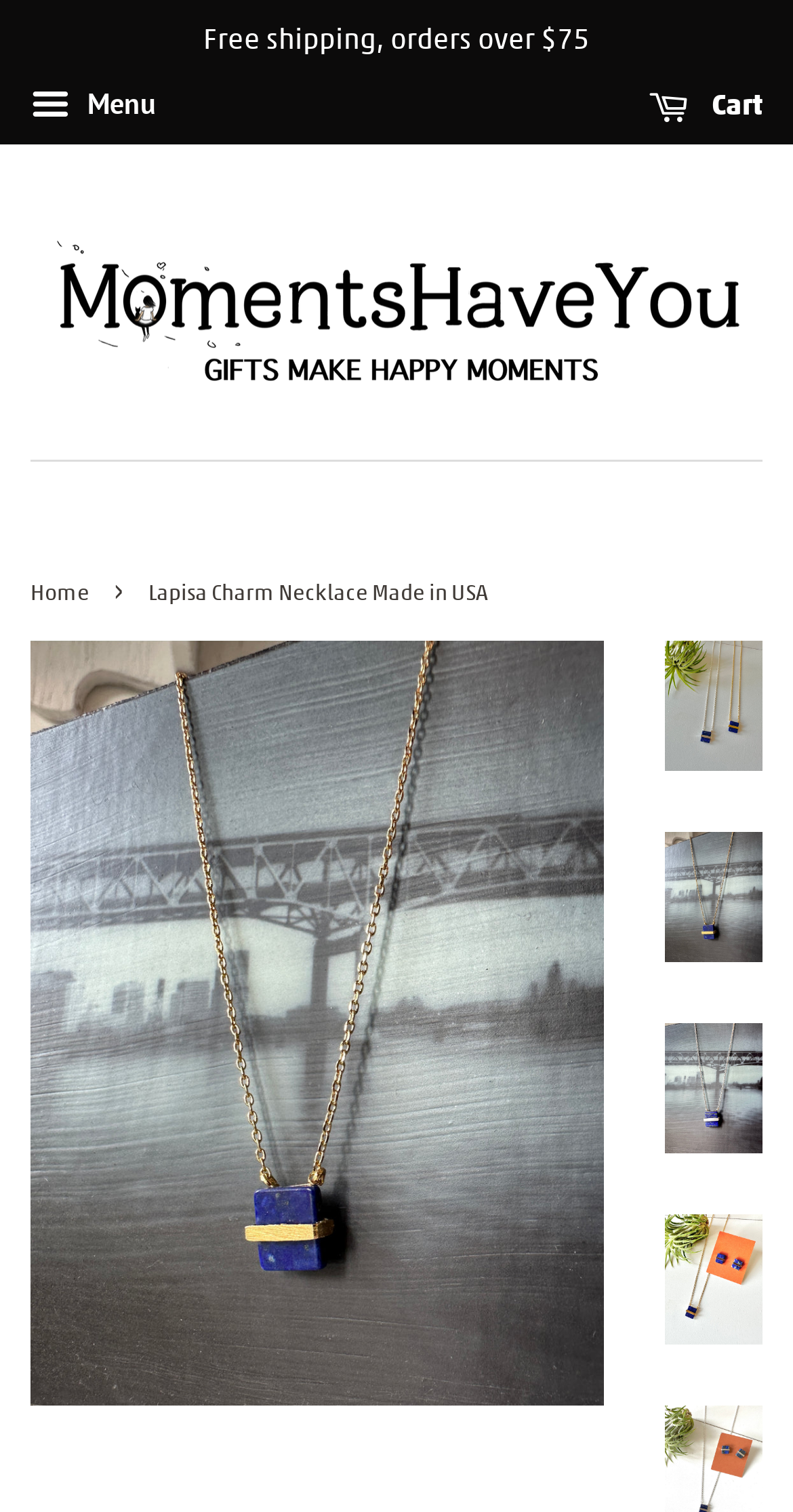Please locate the bounding box coordinates of the region I need to click to follow this instruction: "Click the 'MomentsHaveYou' link".

[0.038, 0.149, 0.962, 0.263]